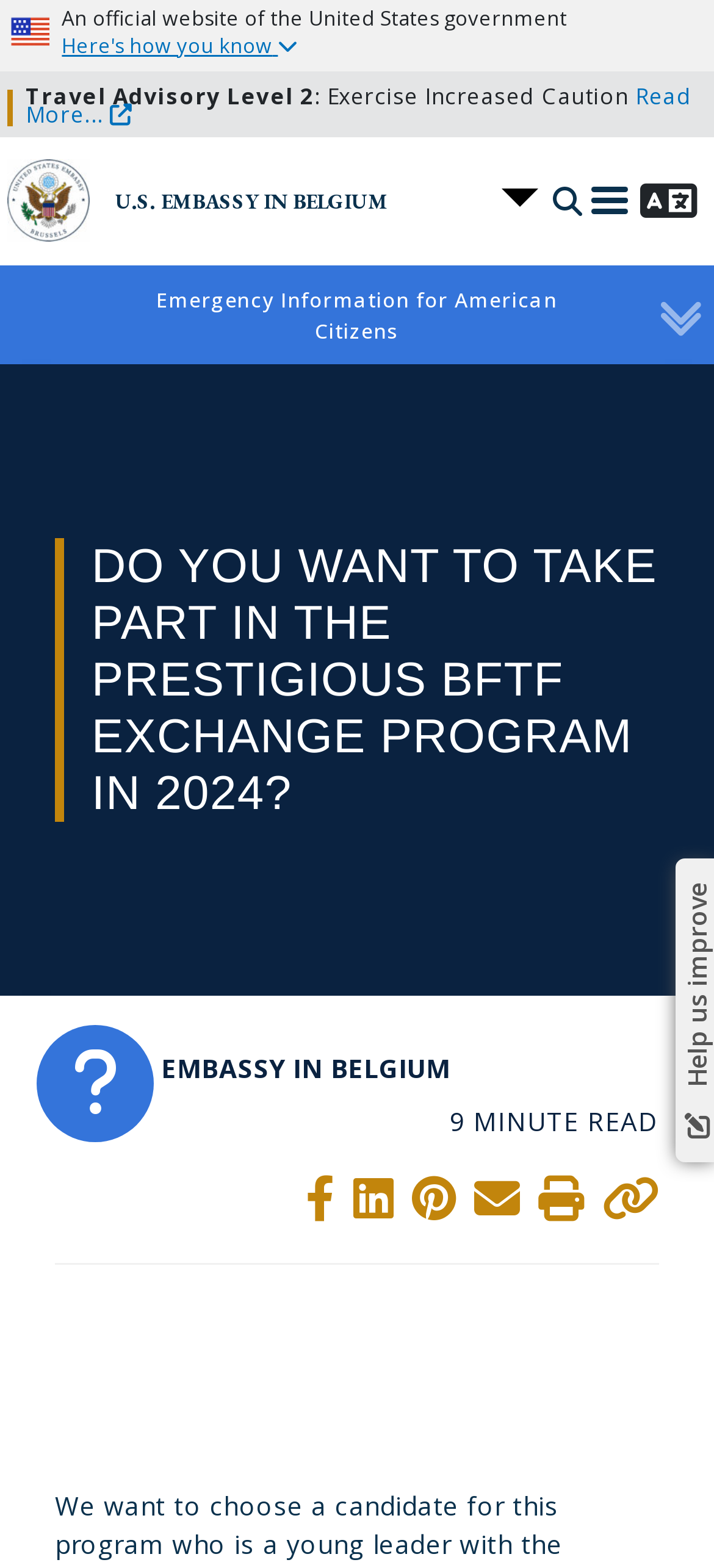Determine the bounding box coordinates of the section I need to click to execute the following instruction: "Click the language switcher". Provide the coordinates as four float numbers between 0 and 1, i.e., [left, top, right, bottom].

[0.874, 0.129, 0.99, 0.157]